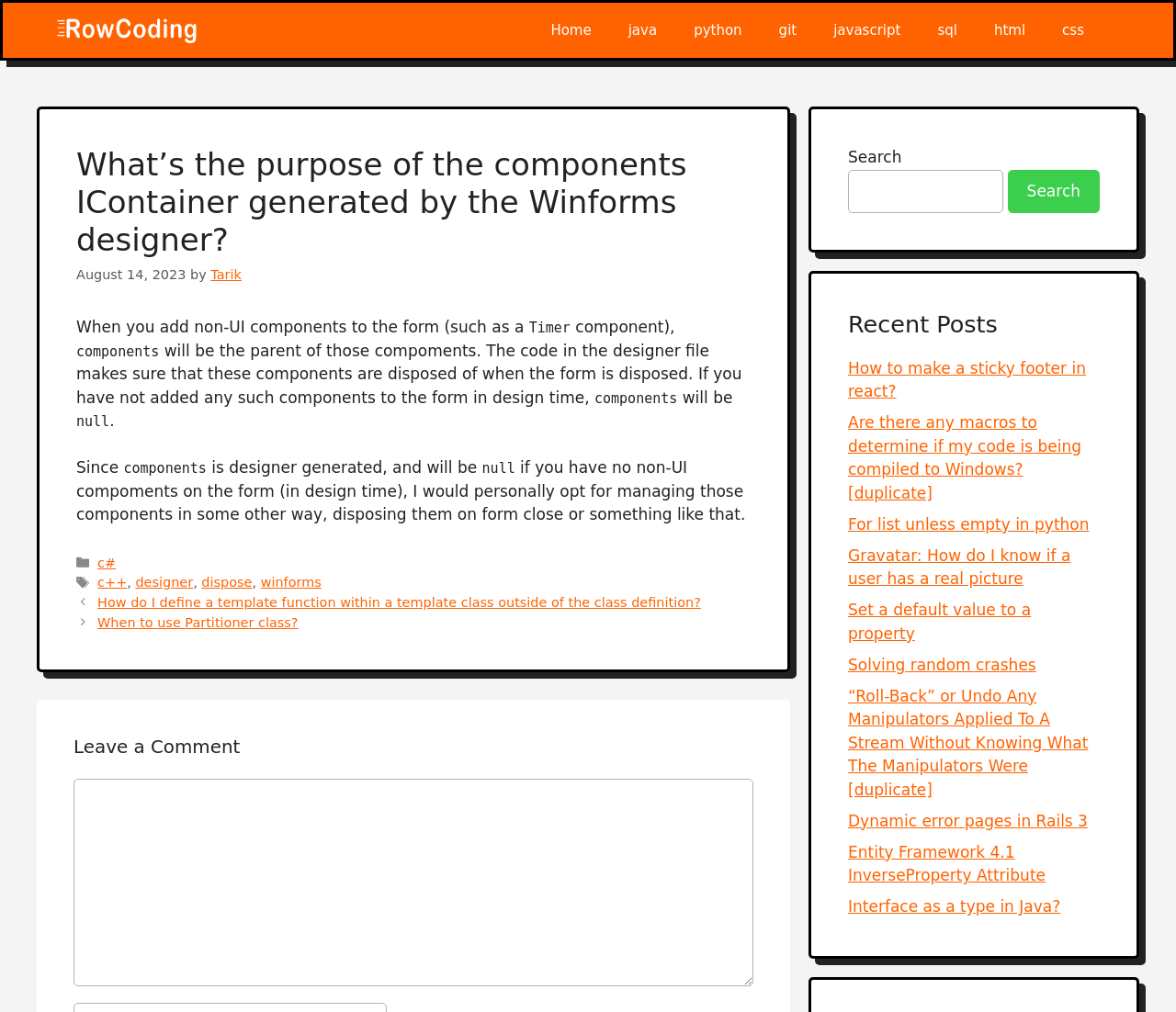Please determine the bounding box coordinates of the element's region to click in order to carry out the following instruction: "View recent post 'How to make a sticky footer in react?'". The coordinates should be four float numbers between 0 and 1, i.e., [left, top, right, bottom].

[0.721, 0.354, 0.923, 0.396]